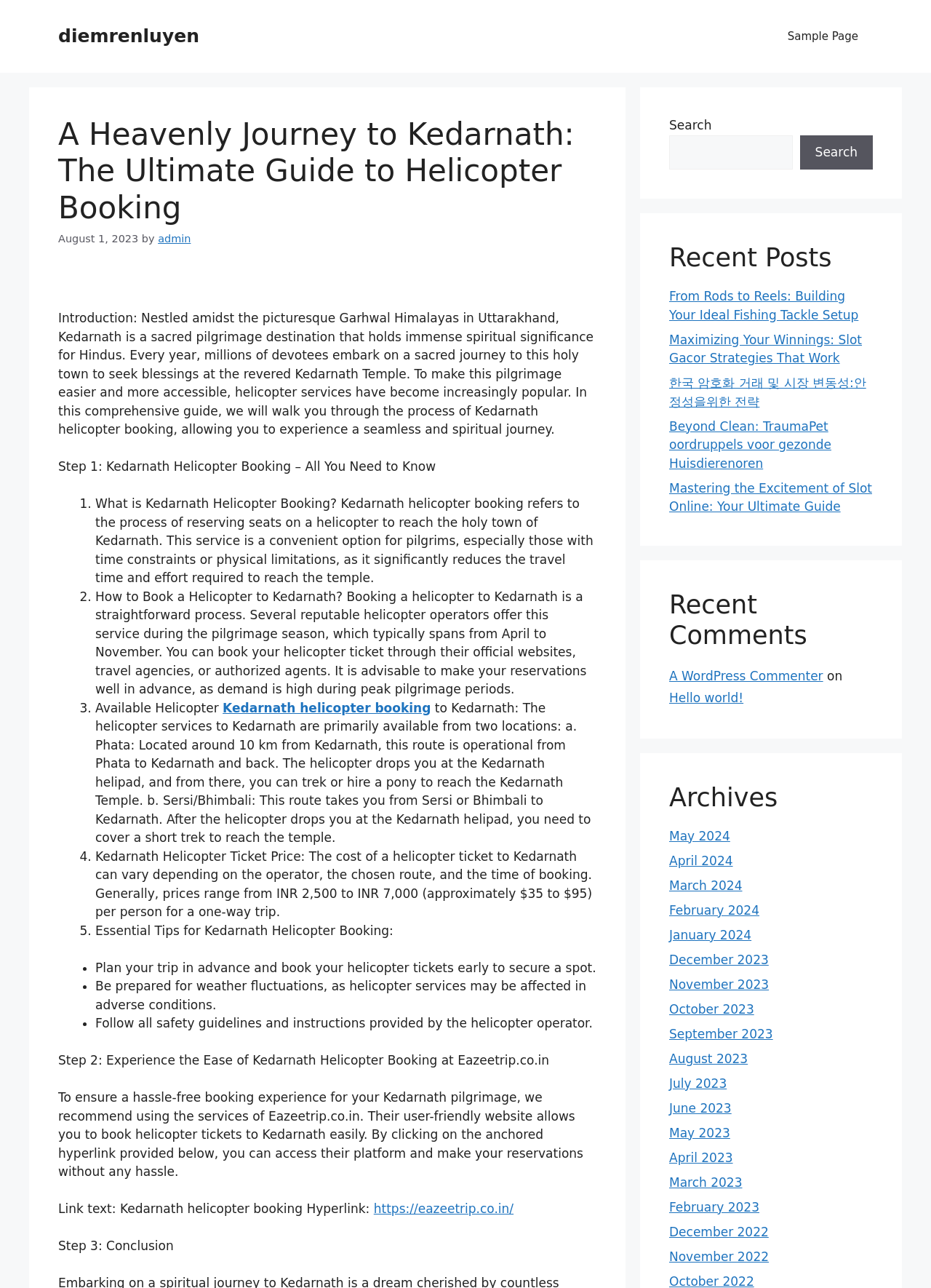With reference to the screenshot, provide a detailed response to the question below:
How many recent posts are listed on the webpage?

The webpage has a section titled 'Recent Posts' that lists 5 recent articles. These articles have titles such as 'From Rods to Reels: Building Your Ideal Fishing Tackle Setup', 'Maximizing Your Winnings: Slot Gacor Strategies That Work', and so on.